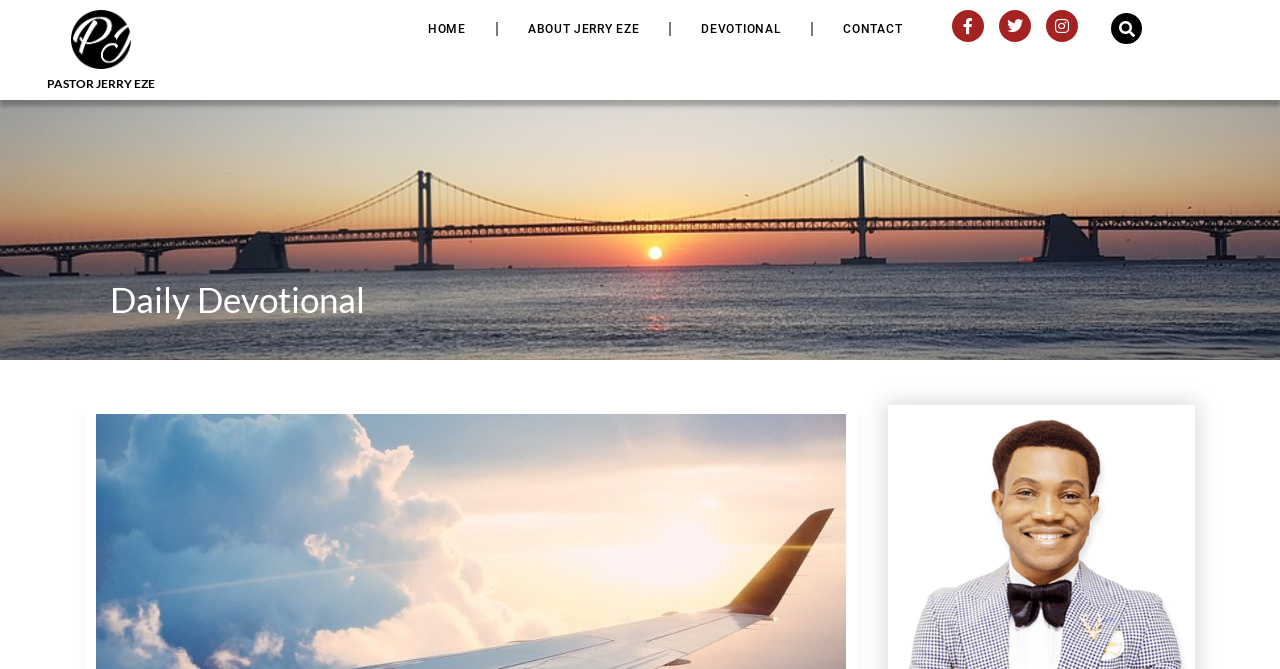Locate the bounding box coordinates of the area you need to click to fulfill this instruction: 'Go to the 'CONTACT' page'. The coordinates must be in the form of four float numbers ranging from 0 to 1: [left, top, right, bottom].

[0.635, 0.015, 0.728, 0.072]